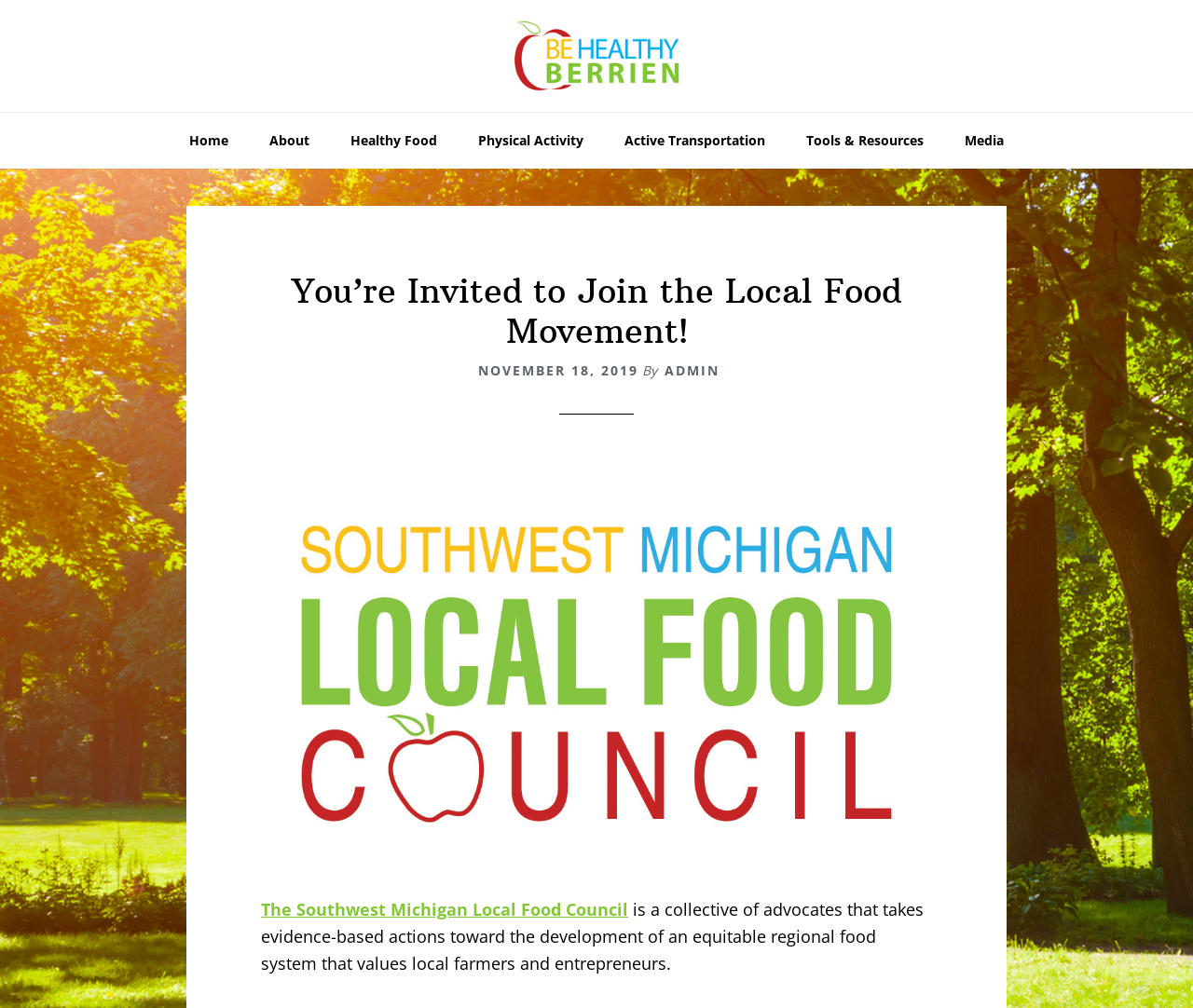Please locate the bounding box coordinates of the element that should be clicked to achieve the given instruction: "go to home page".

[0.143, 0.112, 0.207, 0.167]